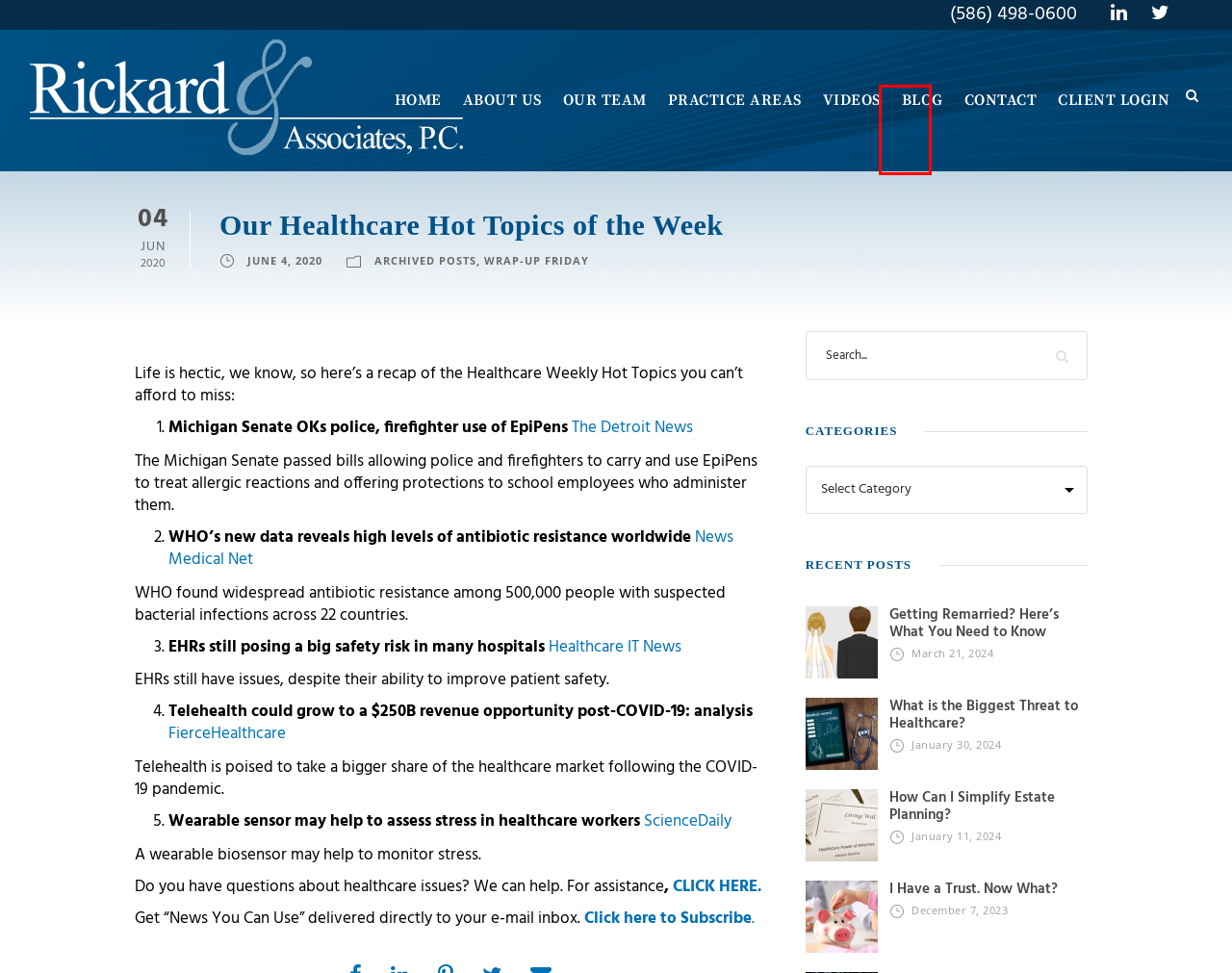A screenshot of a webpage is provided, featuring a red bounding box around a specific UI element. Identify the webpage description that most accurately reflects the new webpage after interacting with the selected element. Here are the candidates:
A. Getting Remarried? Here's What You Need to Know - Rickard & Associates
B. I Have a Trust. Now What? - Rickard & Associates
C. Videos - Rickard & Associates
D. March 21, 2024 - Rickard & Associates
E. Archived Posts Archives - Rickard & Associates
F. About Us - Rickard & Associates
G. Wrap-Up Friday Archives - Rickard & Associates
H. Blog - Rickard & Associates

H